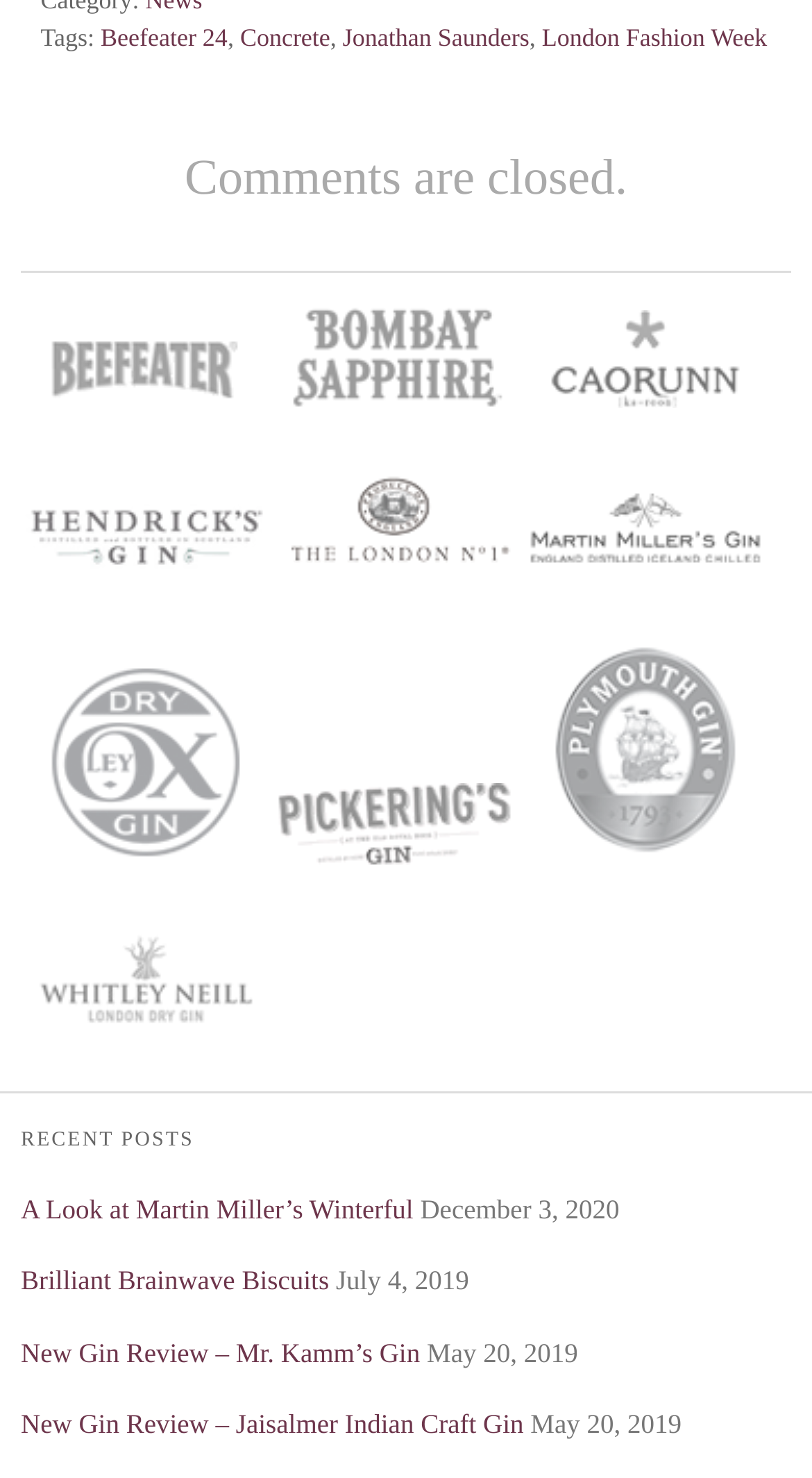Please find the bounding box coordinates of the section that needs to be clicked to achieve this instruction: "Read about Jonathan Saunders".

[0.422, 0.015, 0.652, 0.035]